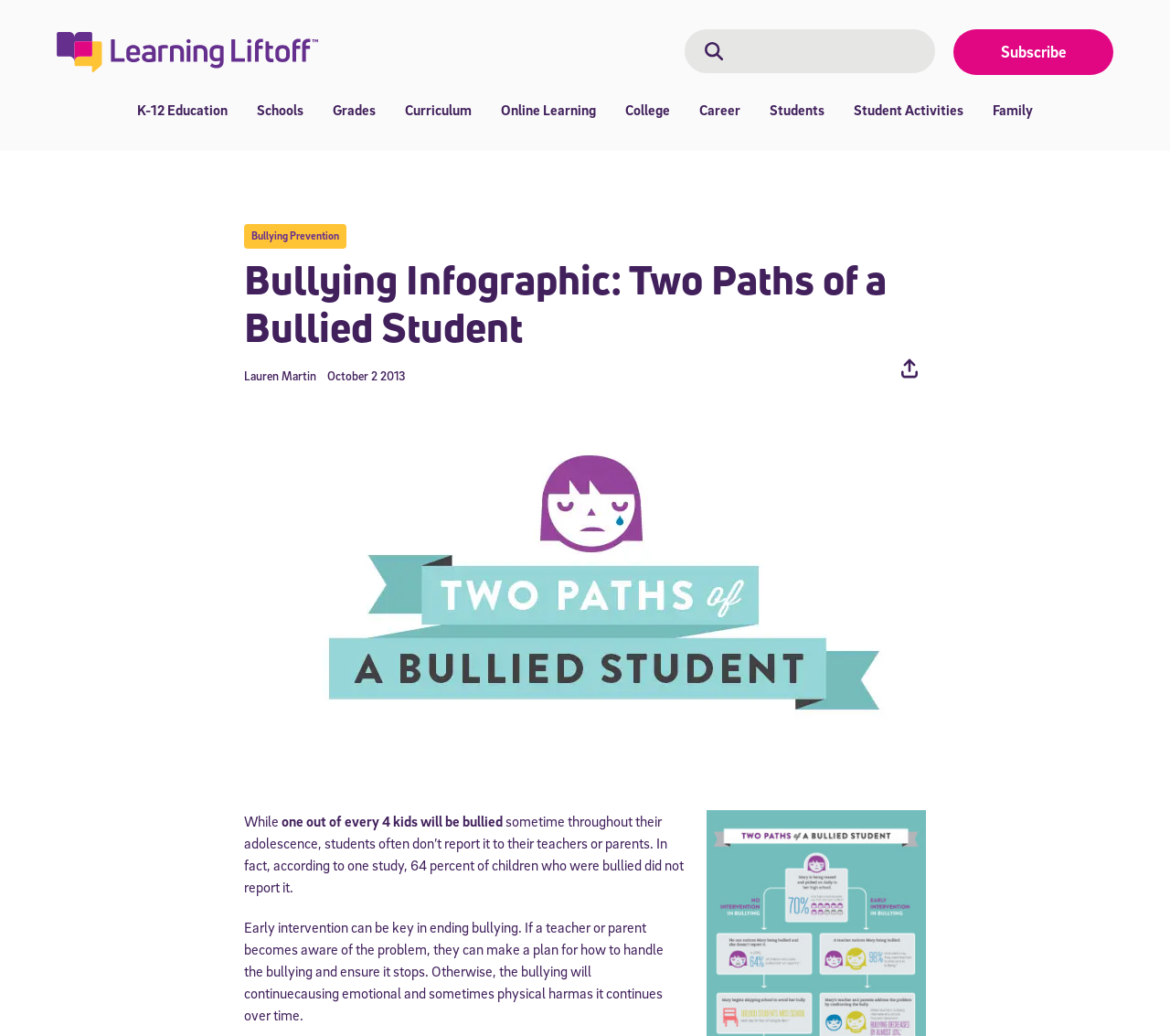Determine the bounding box coordinates for the area you should click to complete the following instruction: "Subscribe to the newsletter".

[0.815, 0.028, 0.952, 0.072]